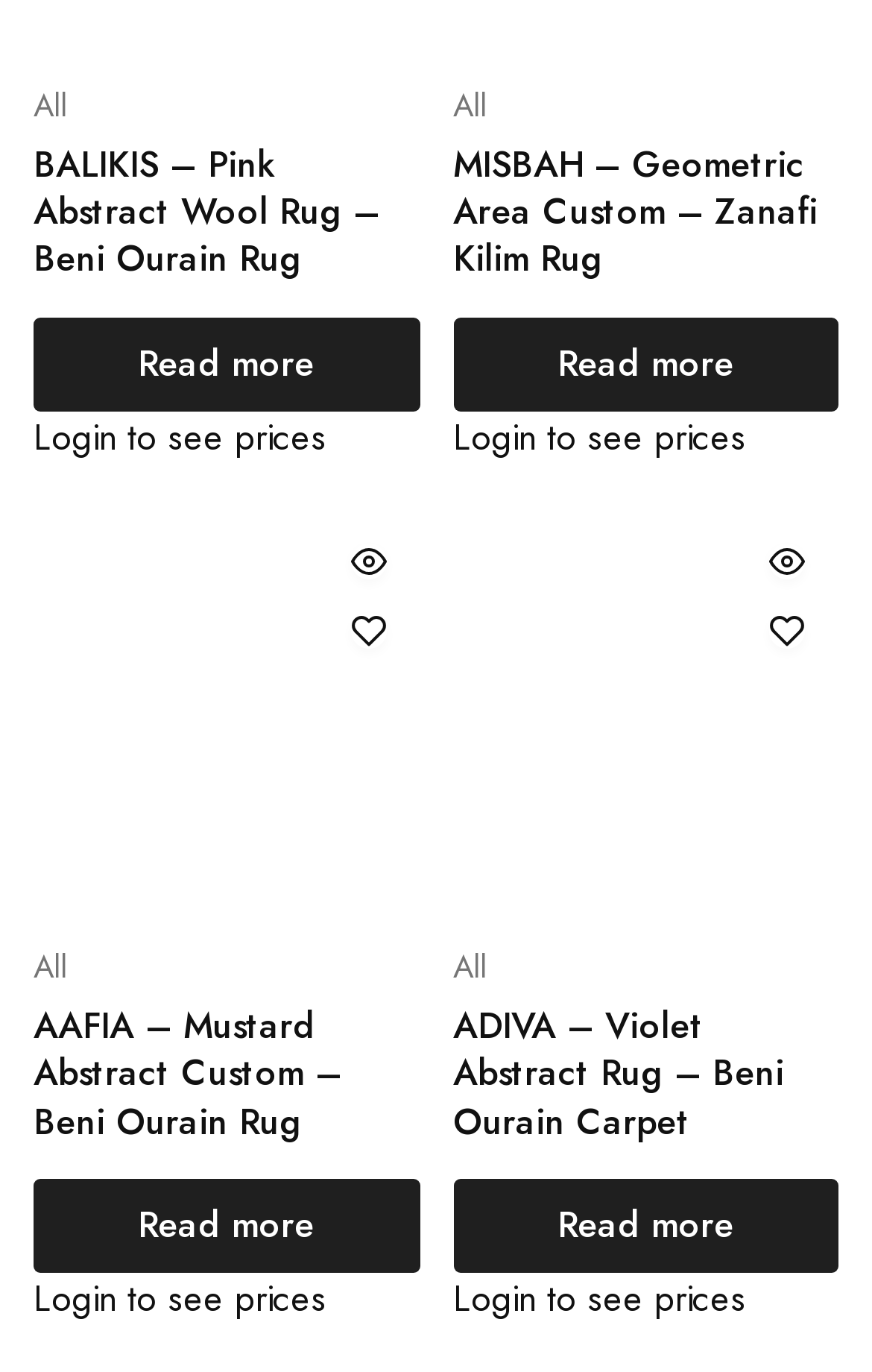Please provide a comprehensive answer to the question below using the information from the image: What is the color of the third rug?

The third rug is described as 'Mustard Abstract Custom', which can be found in the heading element with the text 'AAFIA – Mustard Abstract Custom – Beni Ourain Rug'.